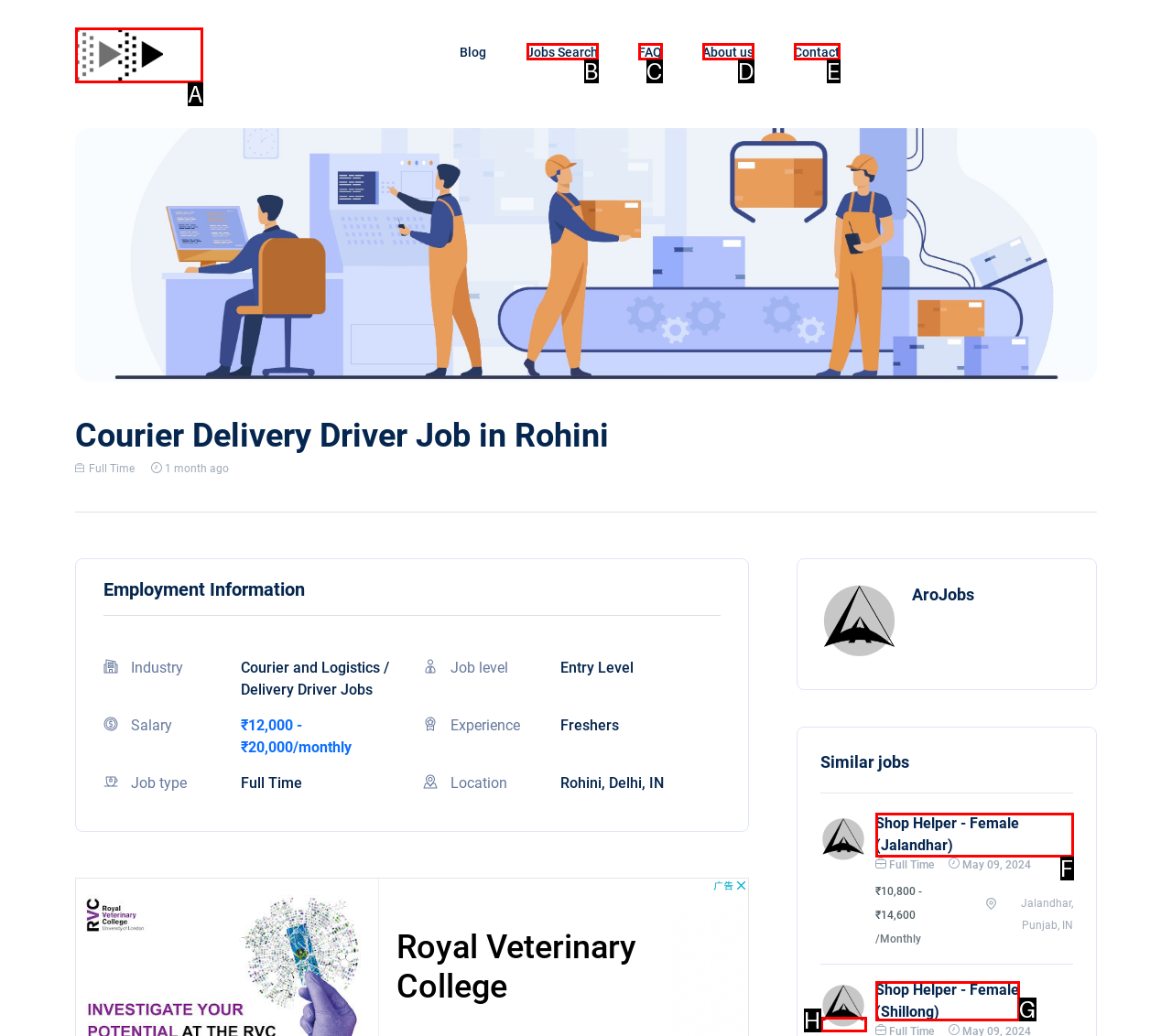Point out which UI element to click to complete this task: Check the details of the Shop Helper job in Jalandhar
Answer with the letter corresponding to the right option from the available choices.

F